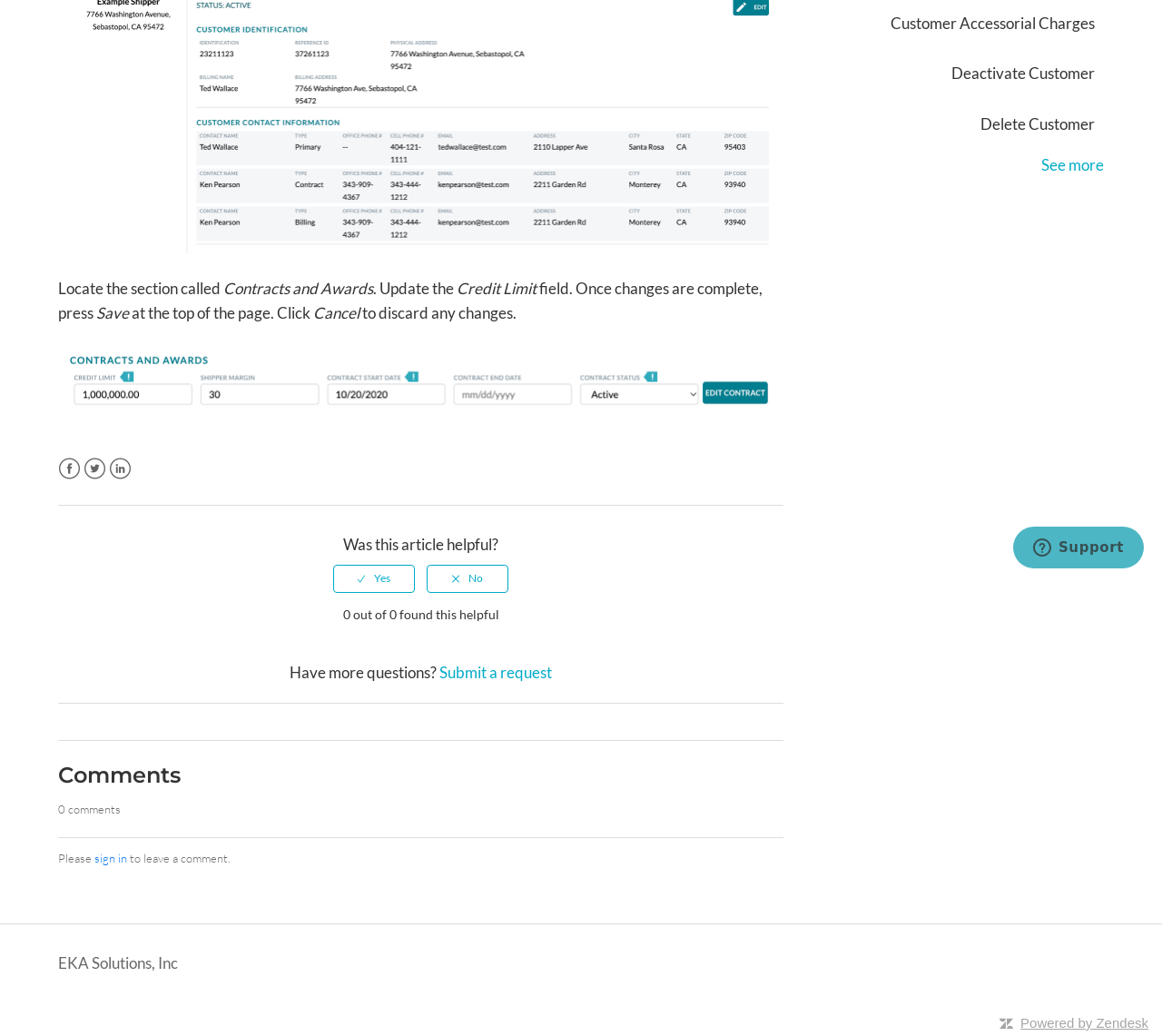Based on the element description "Customer Accessorial Charges", predict the bounding box coordinates of the UI element.

[0.698, 0.002, 0.95, 0.042]